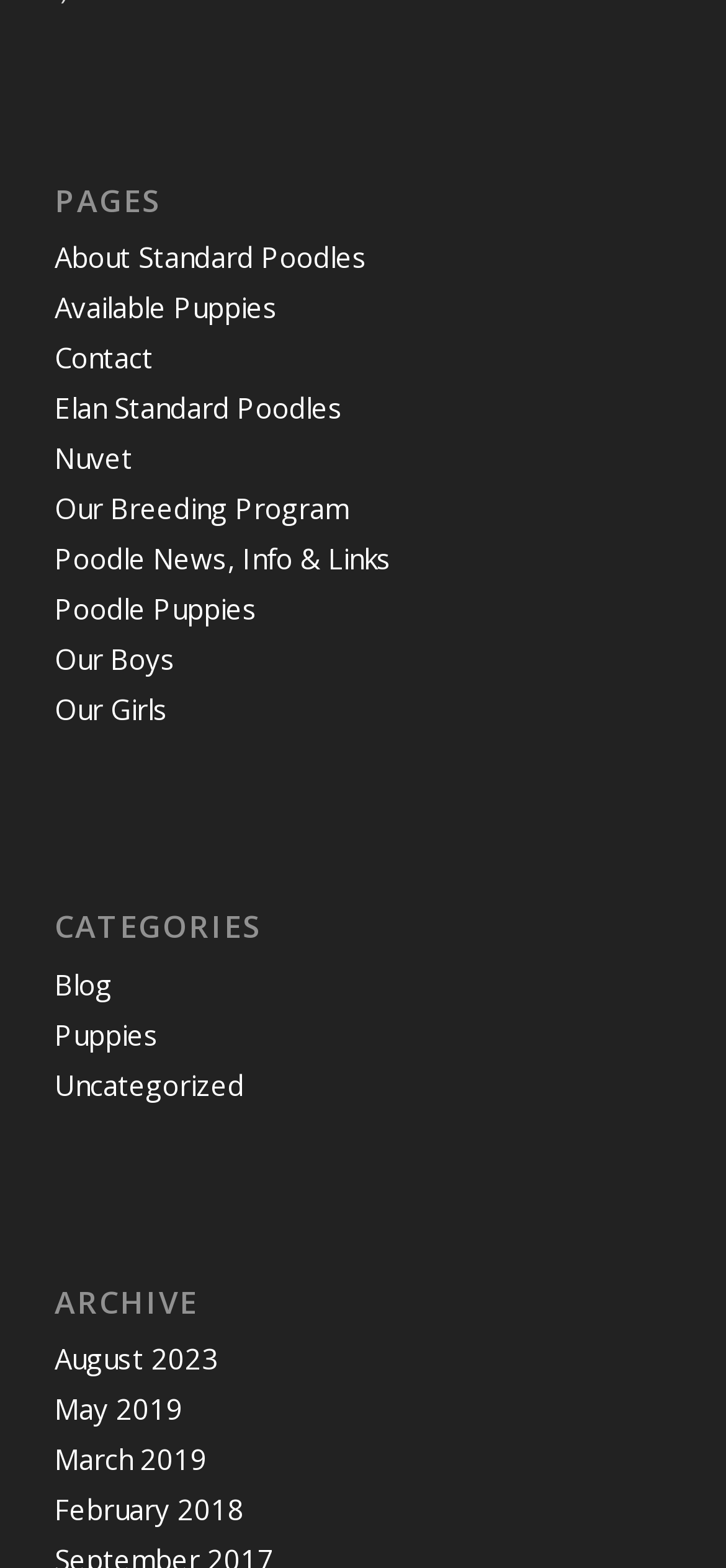Could you indicate the bounding box coordinates of the region to click in order to complete this instruction: "View information about Standard Poodles".

[0.075, 0.152, 0.506, 0.176]